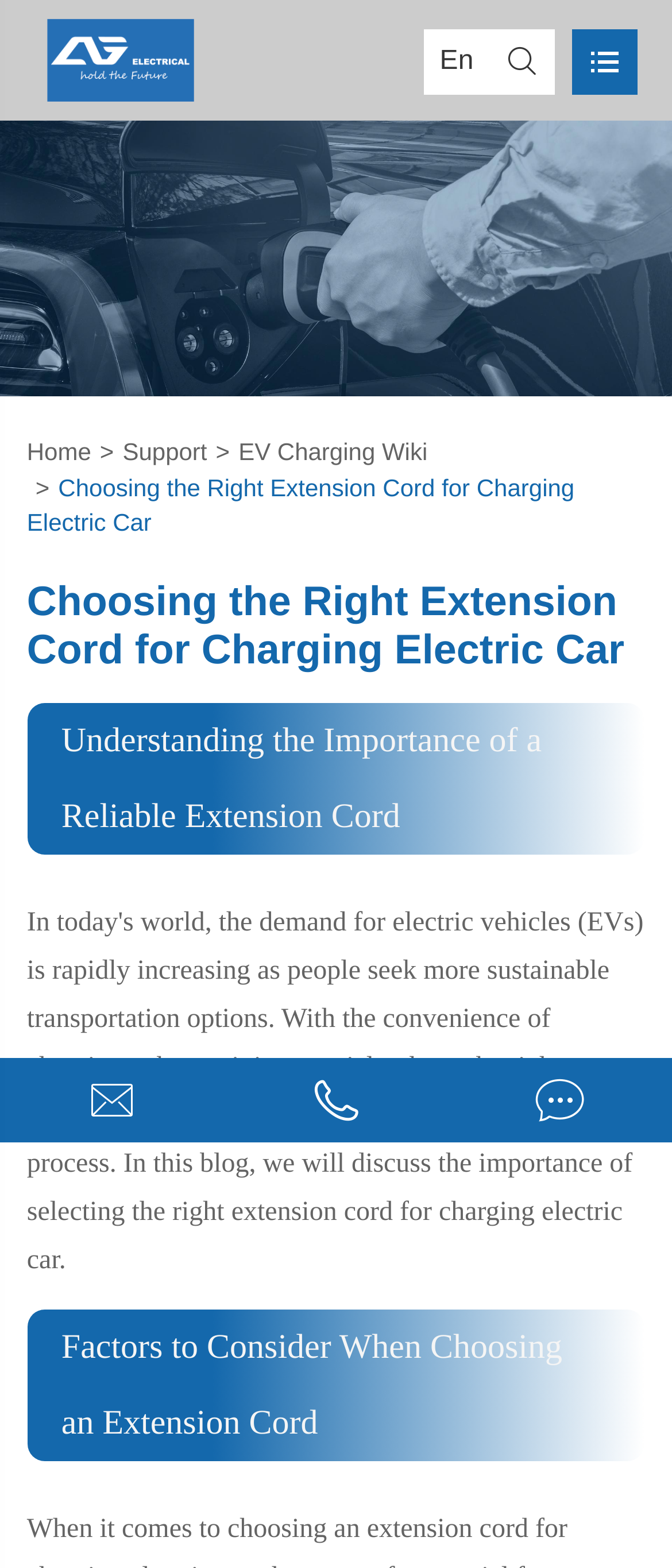Find the bounding box coordinates of the element I should click to carry out the following instruction: "Open mobile menu".

None